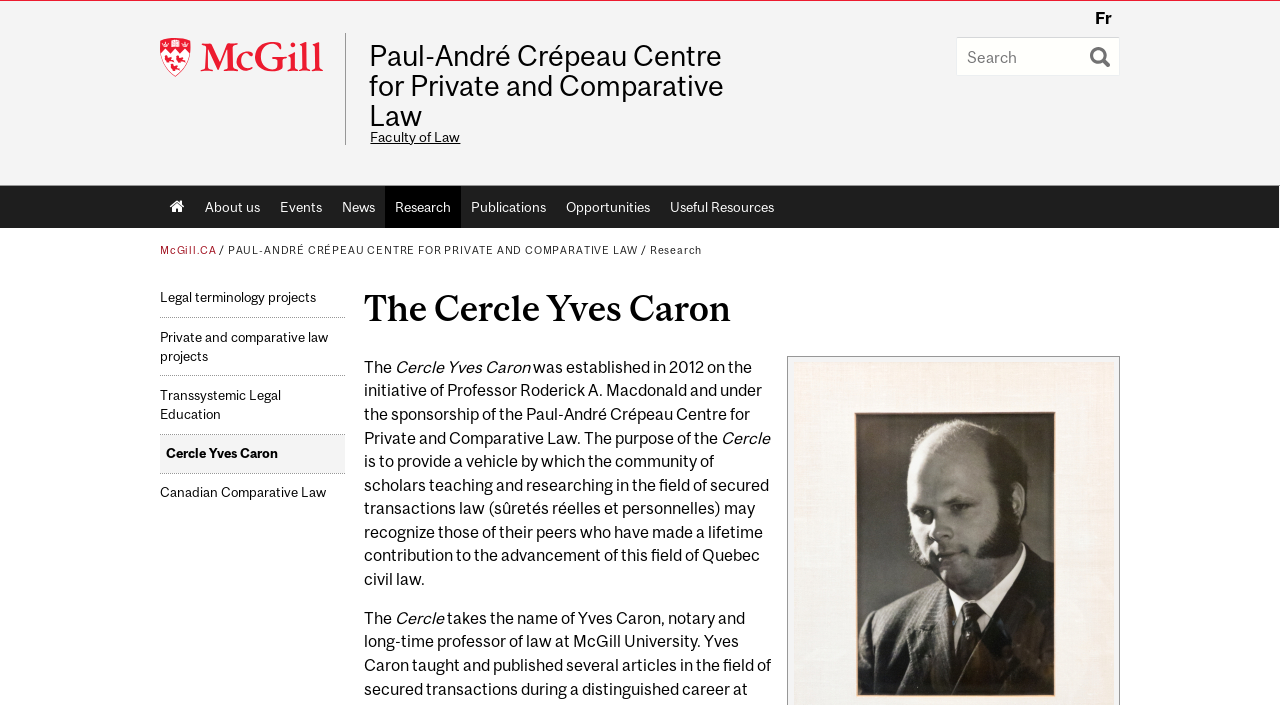Determine the bounding box coordinates of the clickable element to complete this instruction: "Learn about the Cercle Yves Caron". Provide the coordinates in the format of four float numbers between 0 and 1, [left, top, right, bottom].

[0.284, 0.396, 0.875, 0.483]